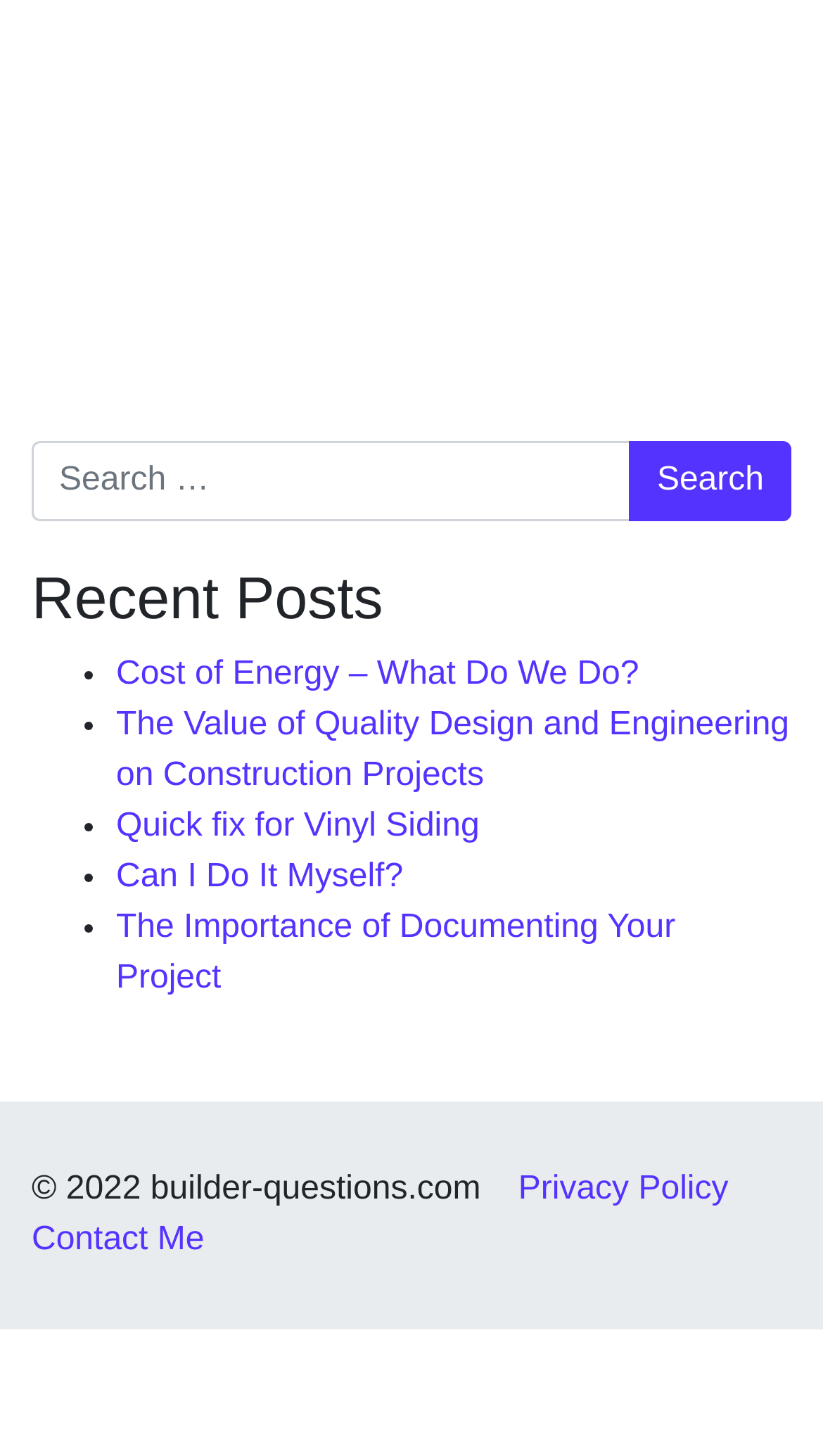Answer succinctly with a single word or phrase:
What is the purpose of the search bar?

To search posts